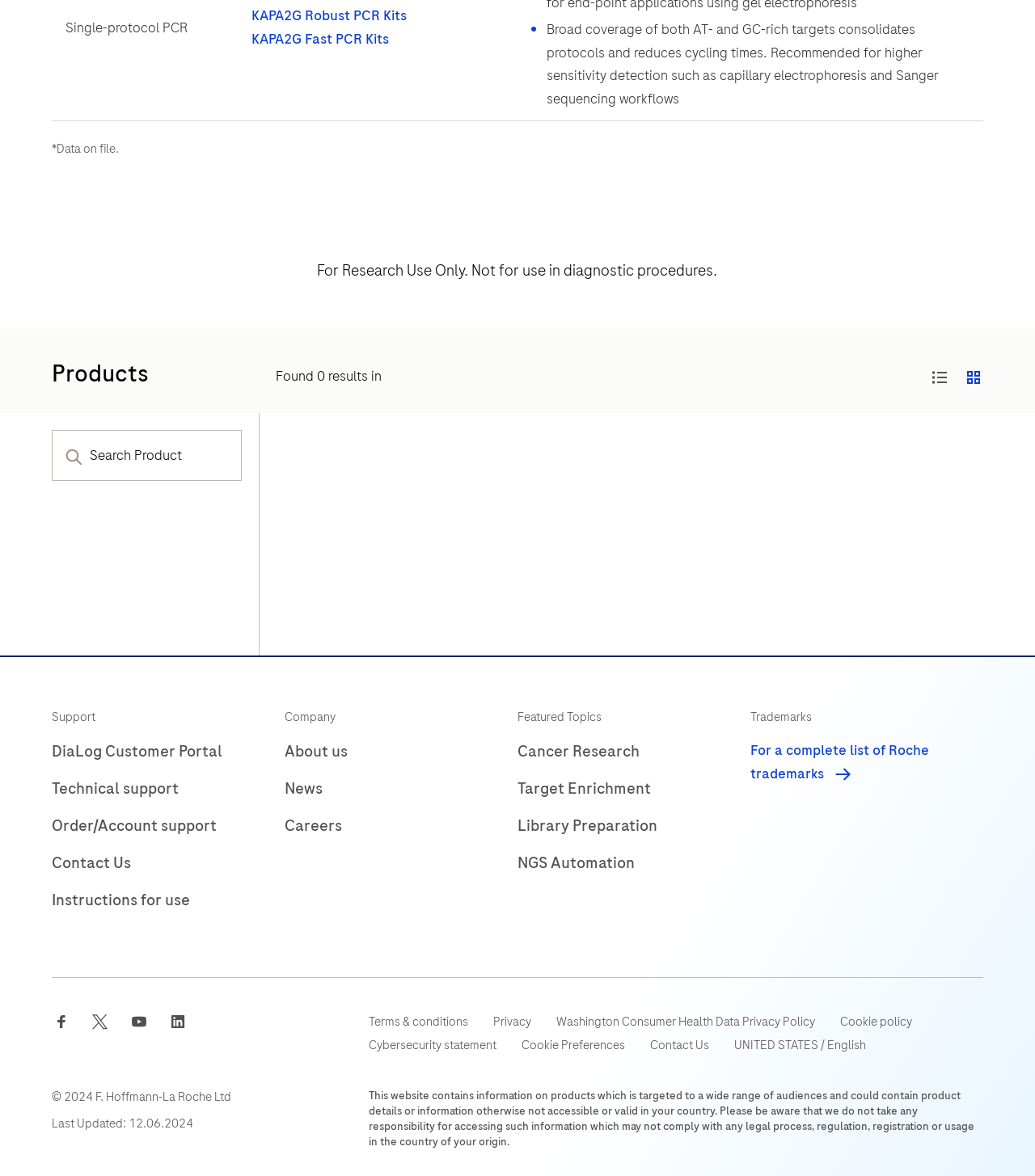Locate the bounding box coordinates of the area to click to fulfill this instruction: "Contact us". The bounding box should be presented as four float numbers between 0 and 1, in the order [left, top, right, bottom].

[0.05, 0.724, 0.127, 0.744]